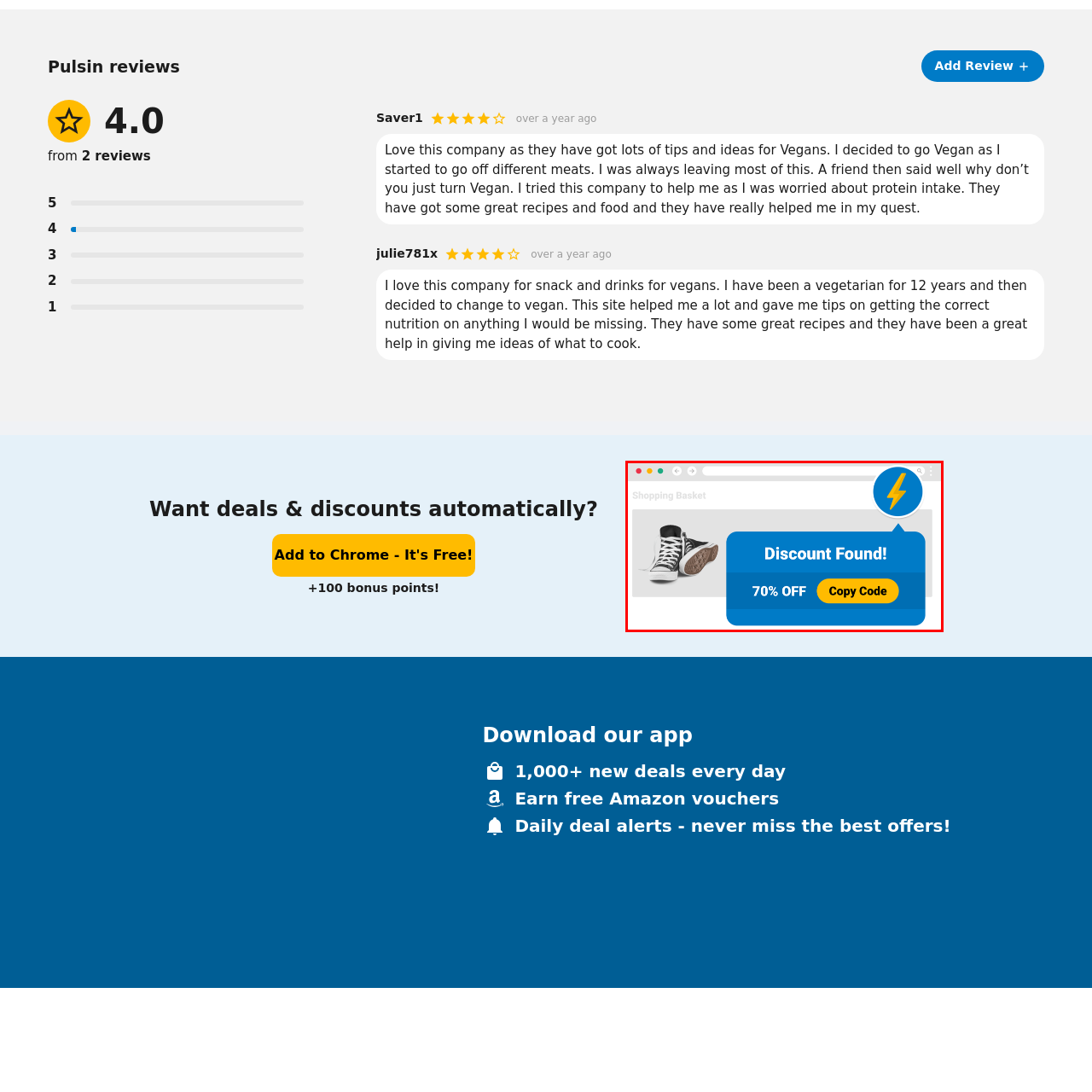View the portion of the image within the red bounding box and answer this question using a single word or phrase:
What is the color of the 'Copy Code' button?

Yellow